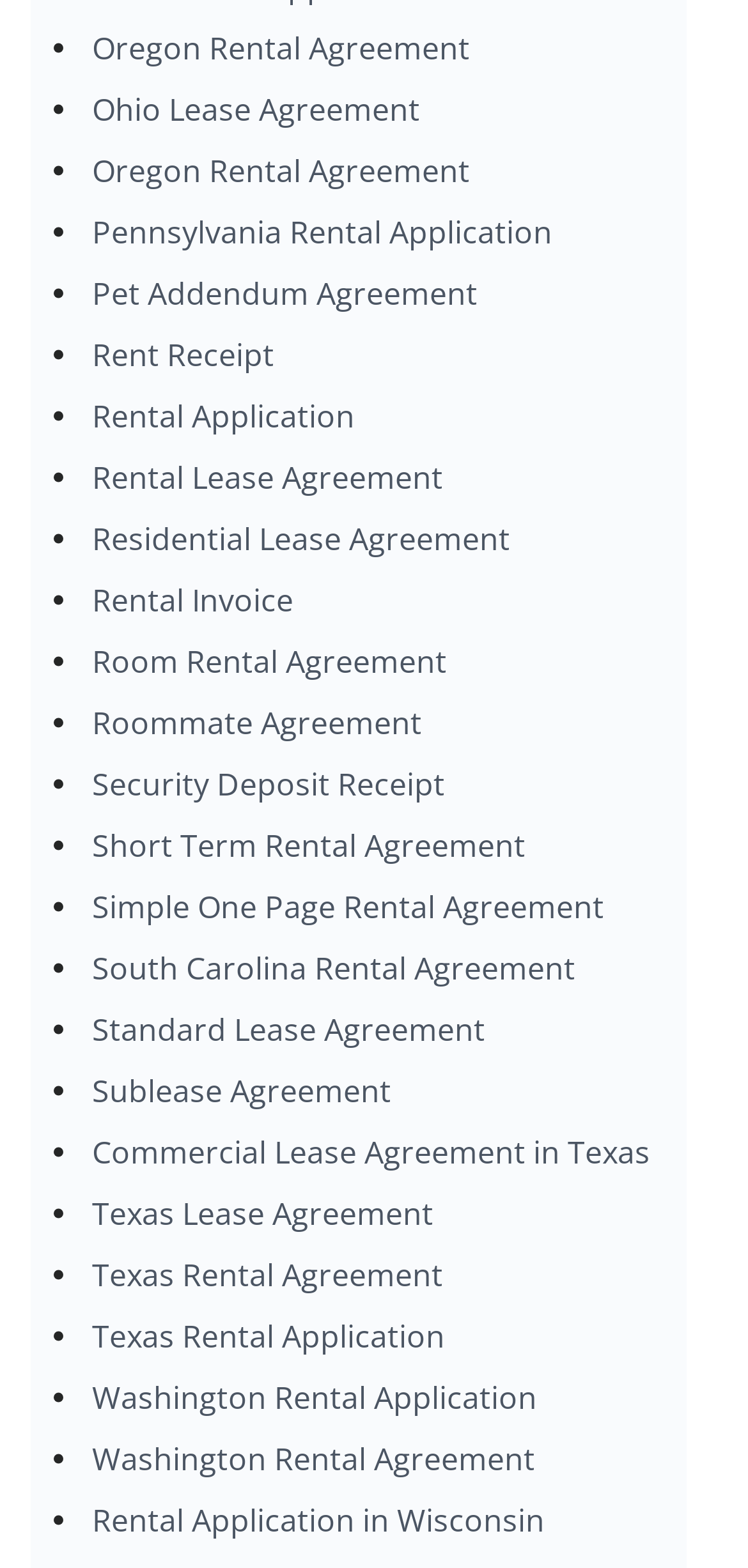Given the webpage screenshot, identify the bounding box of the UI element that matches this description: "Rental Application in Wisconsin".

[0.123, 0.957, 0.728, 0.983]